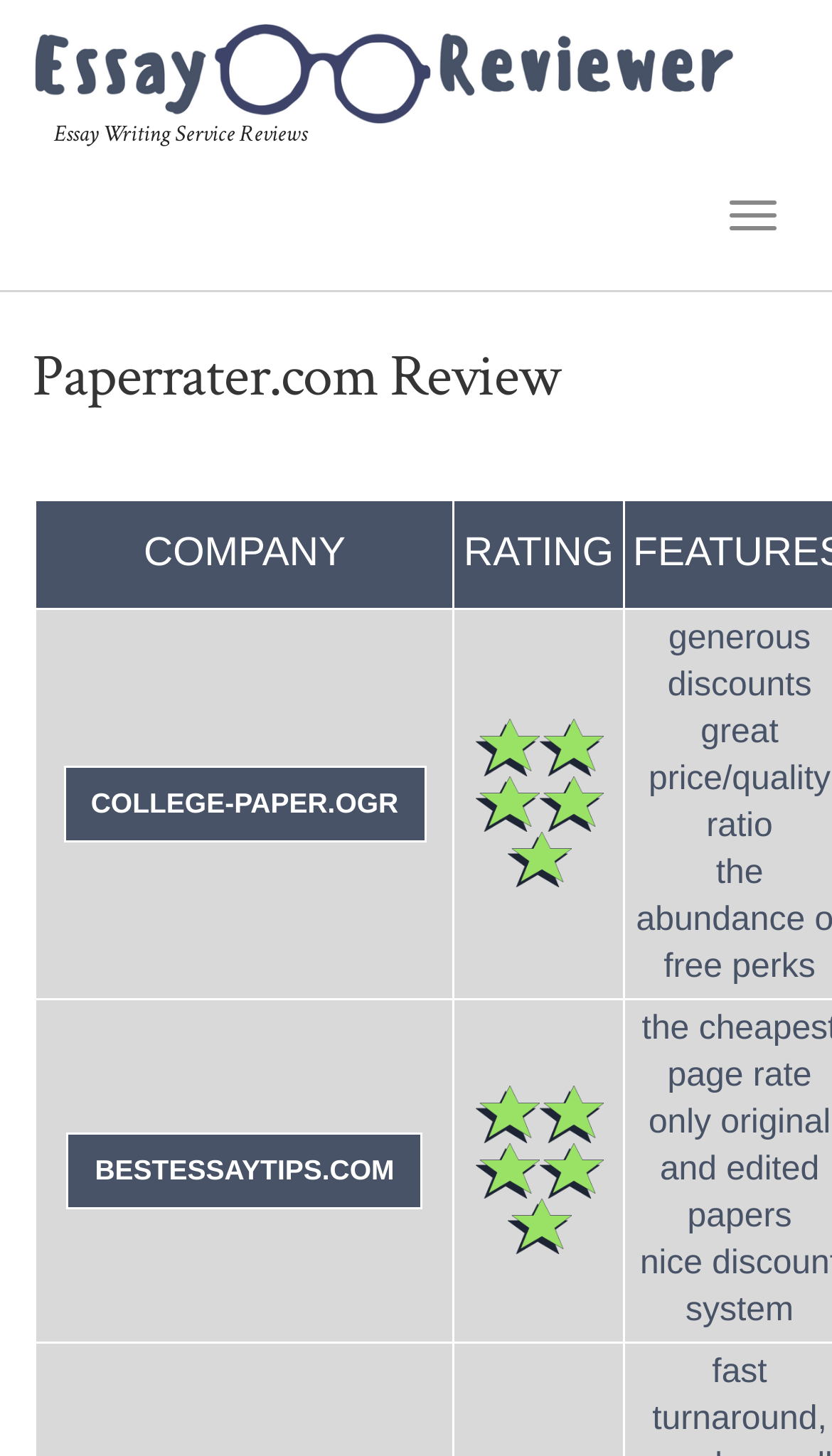Identify and provide the bounding box for the element described by: "BESTESSAYTIPS.COM".

[0.081, 0.778, 0.507, 0.83]